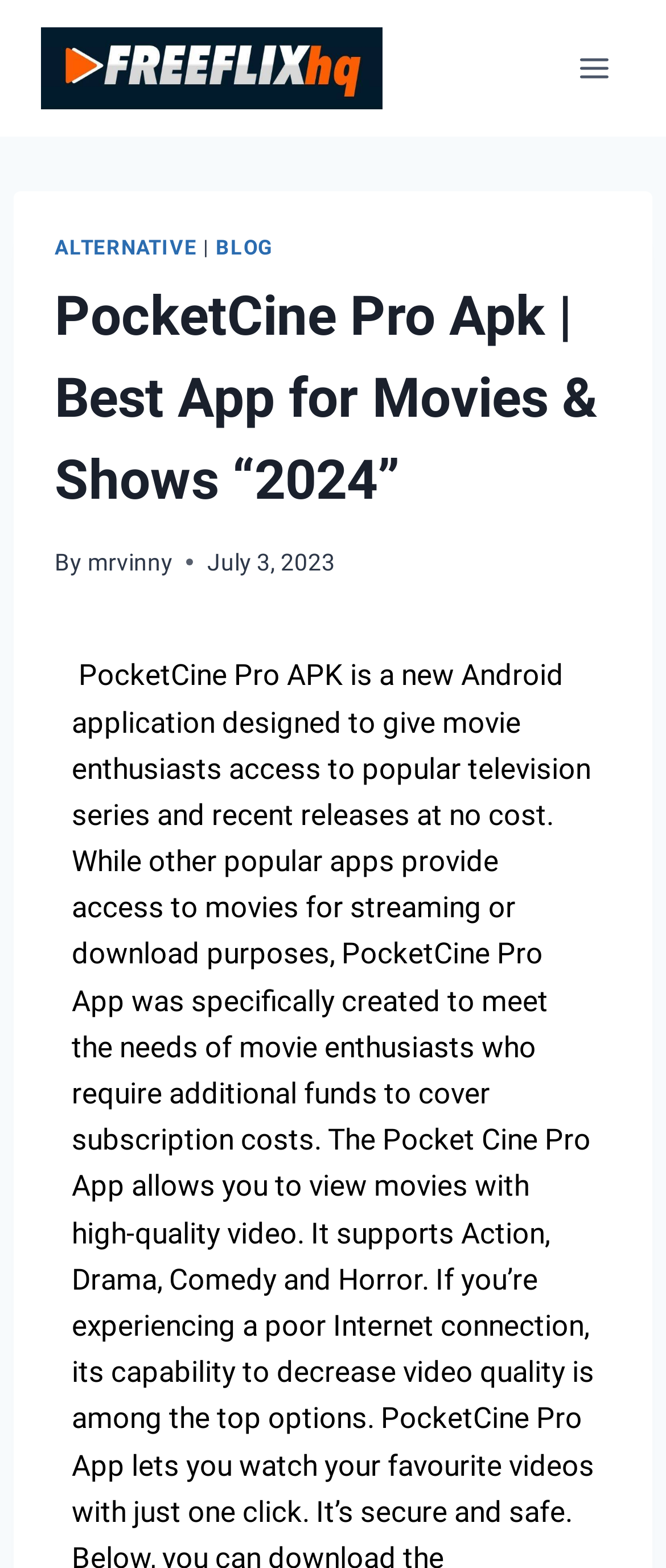Kindly respond to the following question with a single word or a brief phrase: 
What is the name of the app?

PocketCine Pro